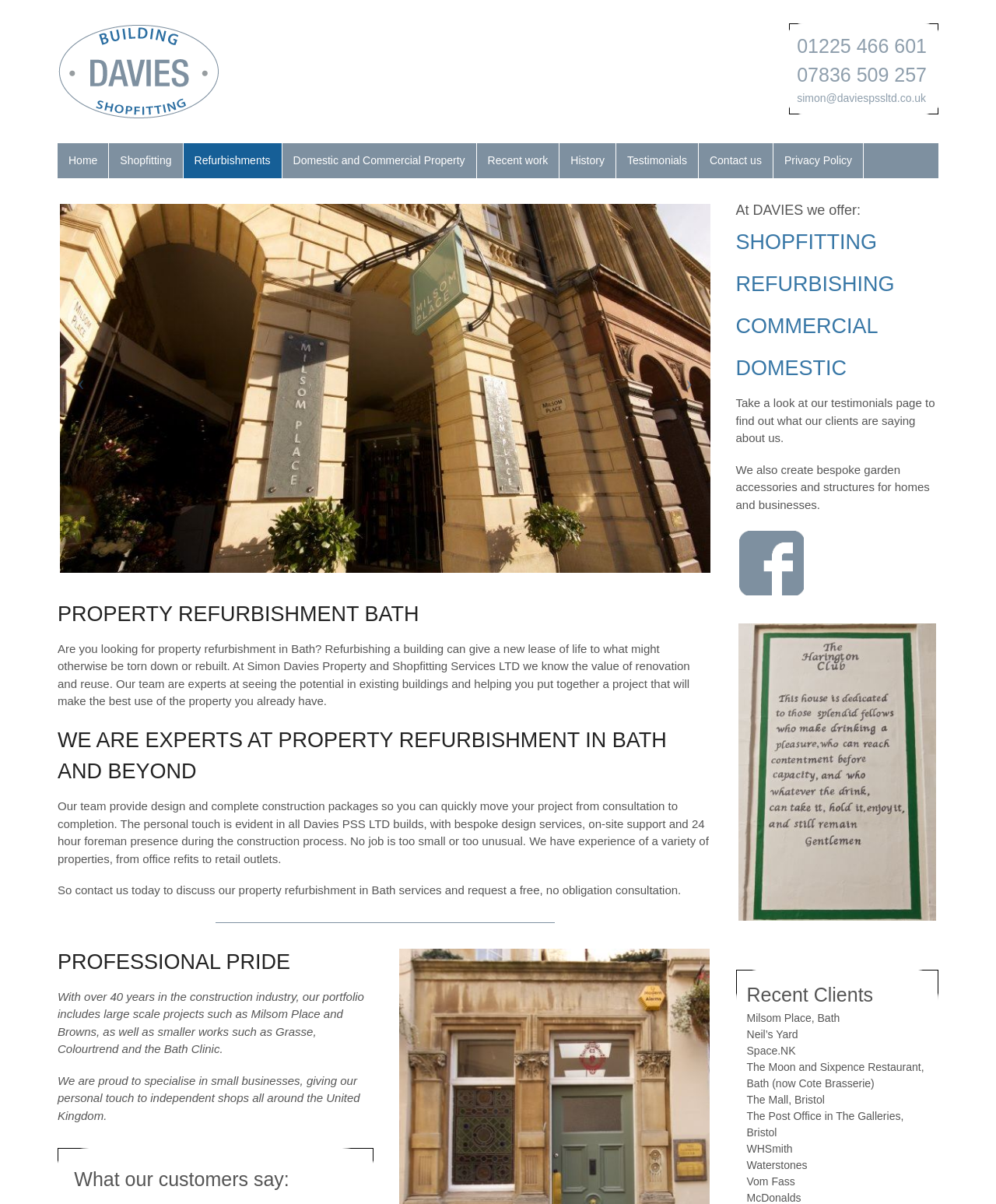What is the phone number of Simon Davies Property and Shopfitting Services LTD?
Answer with a single word or phrase by referring to the visual content.

01225 466 601